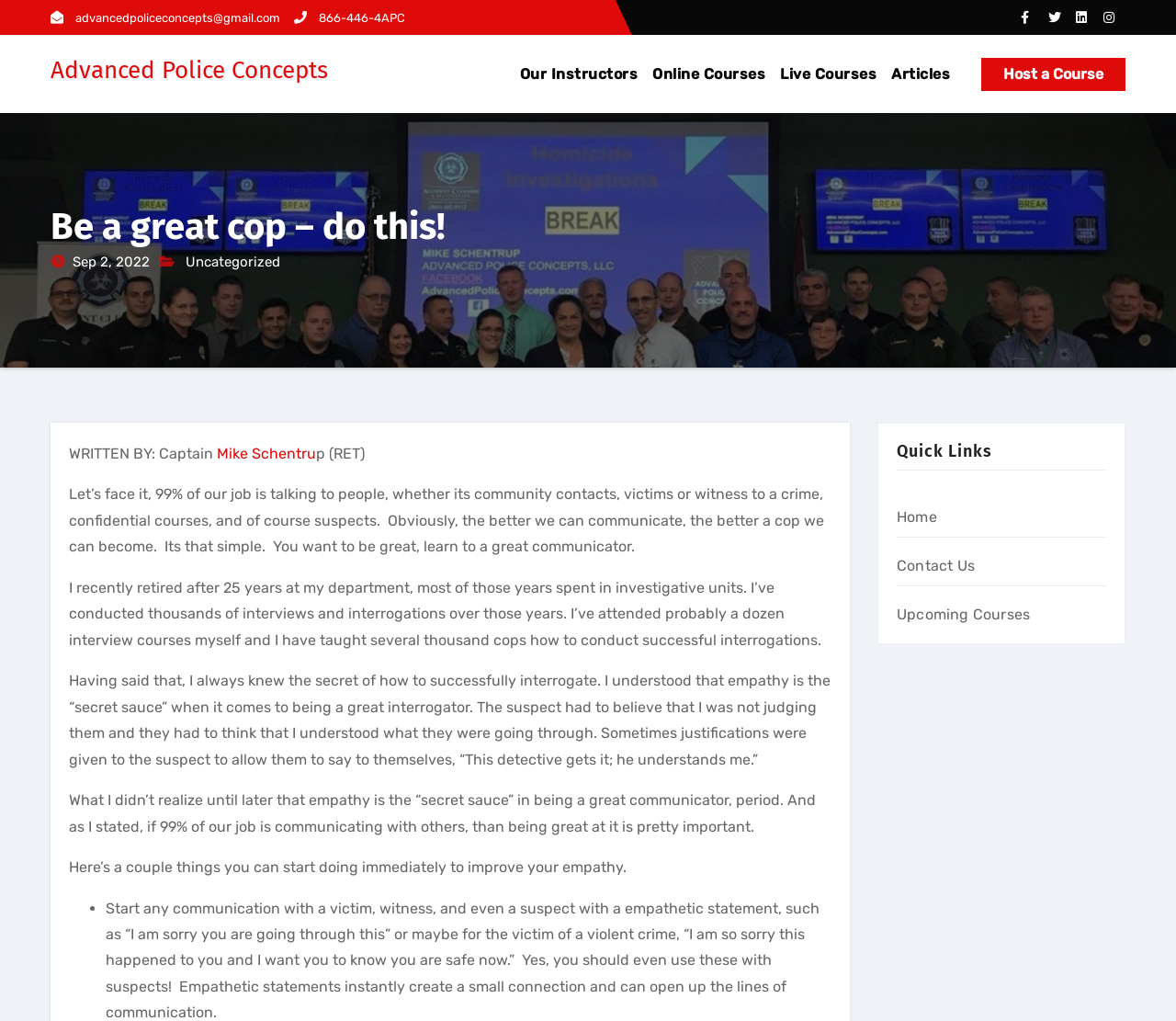Provide the bounding box coordinates for the UI element described in this sentence: "Live Courses". The coordinates should be four float values between 0 and 1, i.e., [left, top, right, bottom].

[0.657, 0.06, 0.752, 0.086]